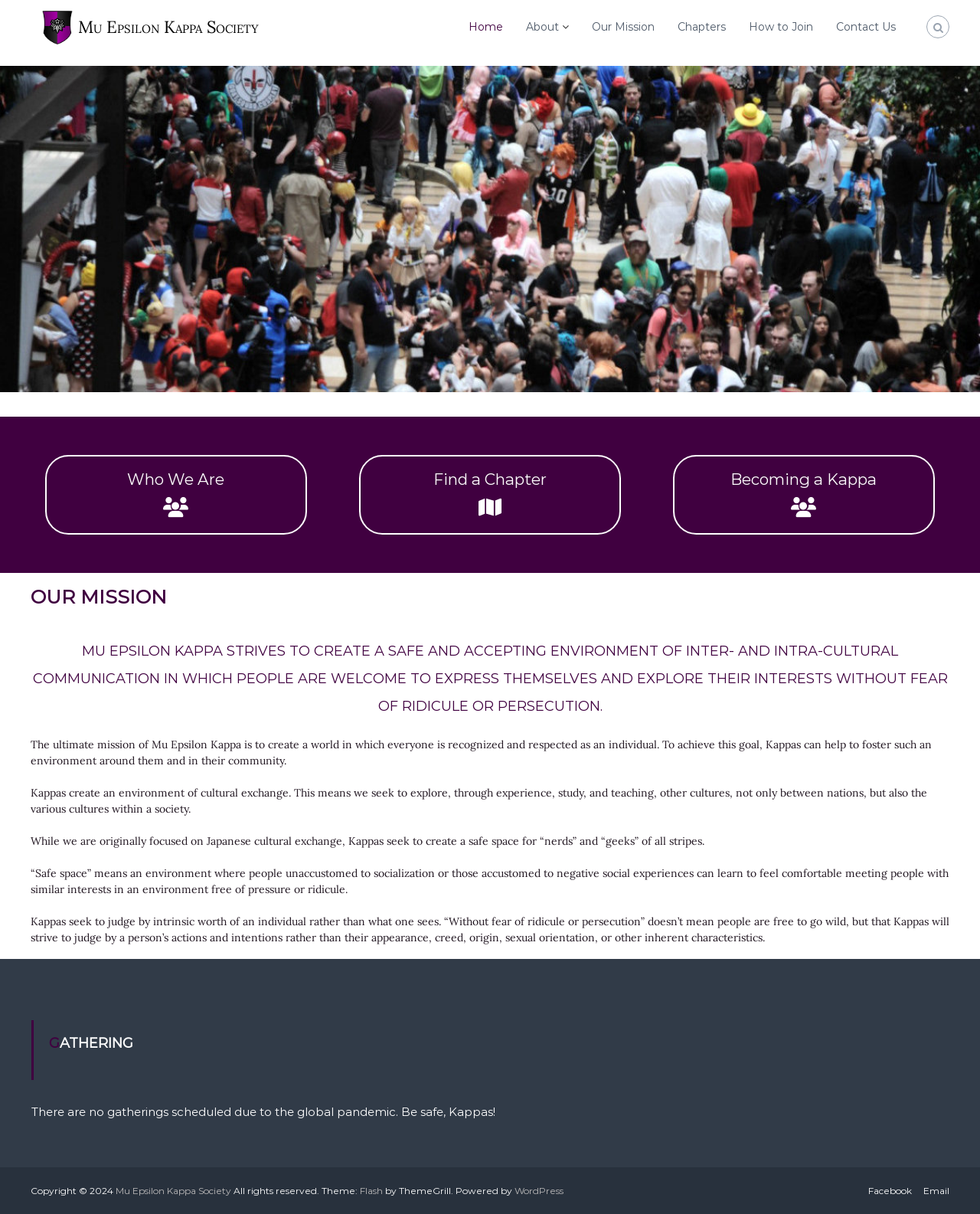Identify the bounding box coordinates of the region that needs to be clicked to carry out this instruction: "Contact Us". Provide these coordinates as four float numbers ranging from 0 to 1, i.e., [left, top, right, bottom].

[0.853, 0.016, 0.914, 0.027]